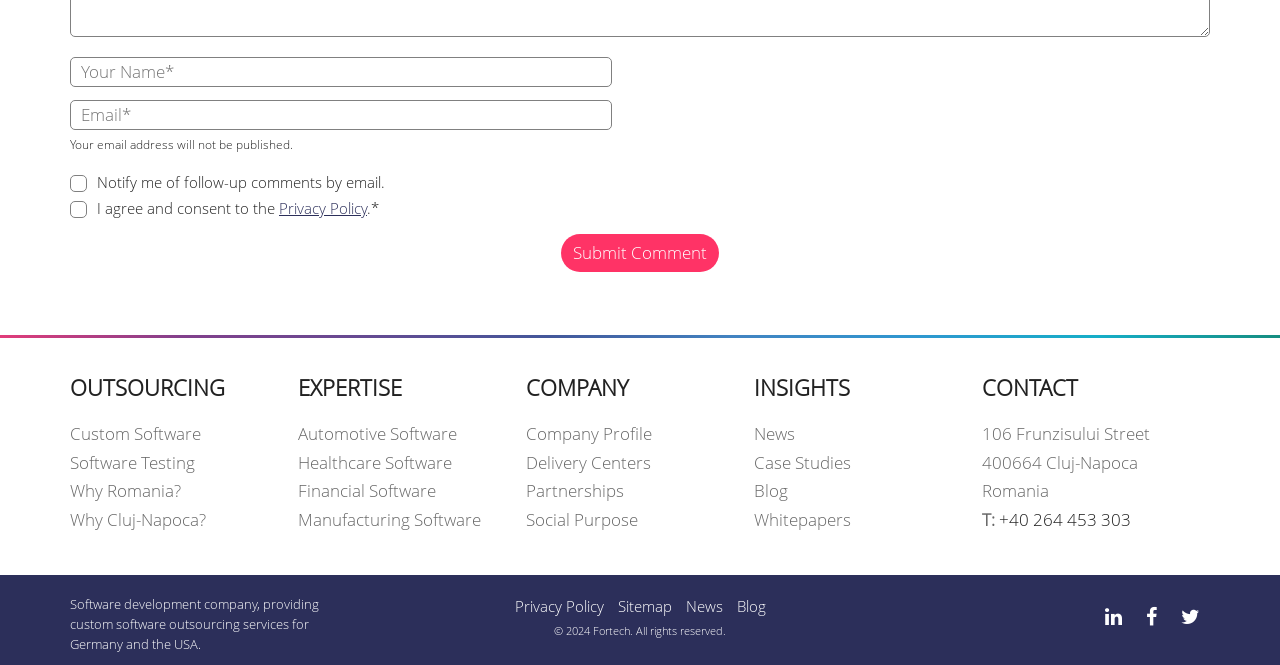Please specify the bounding box coordinates of the clickable section necessary to execute the following command: "Enter your name in the required field".

[0.055, 0.086, 0.478, 0.131]